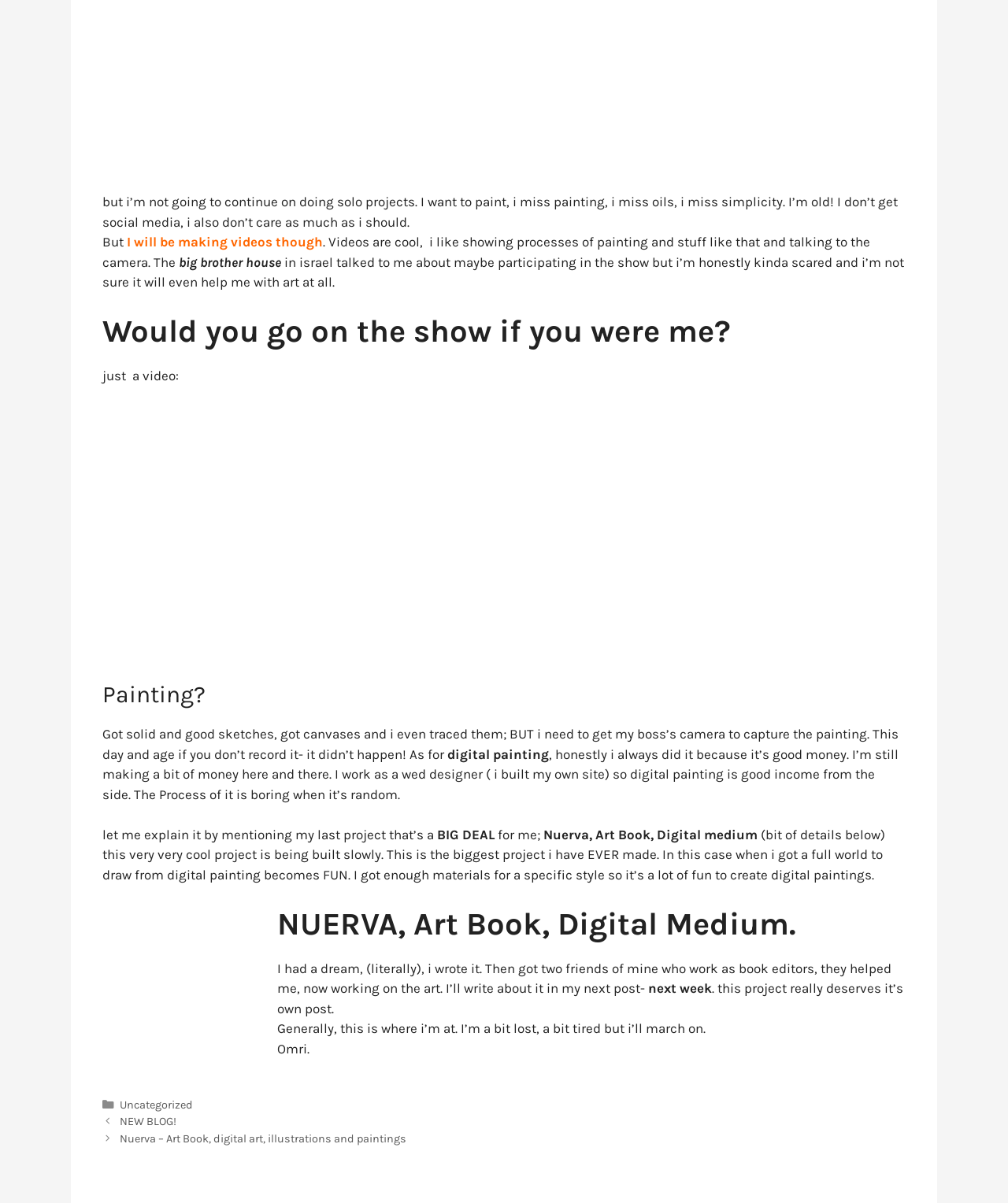Locate and provide the bounding box coordinates for the HTML element that matches this description: "Technology".

None